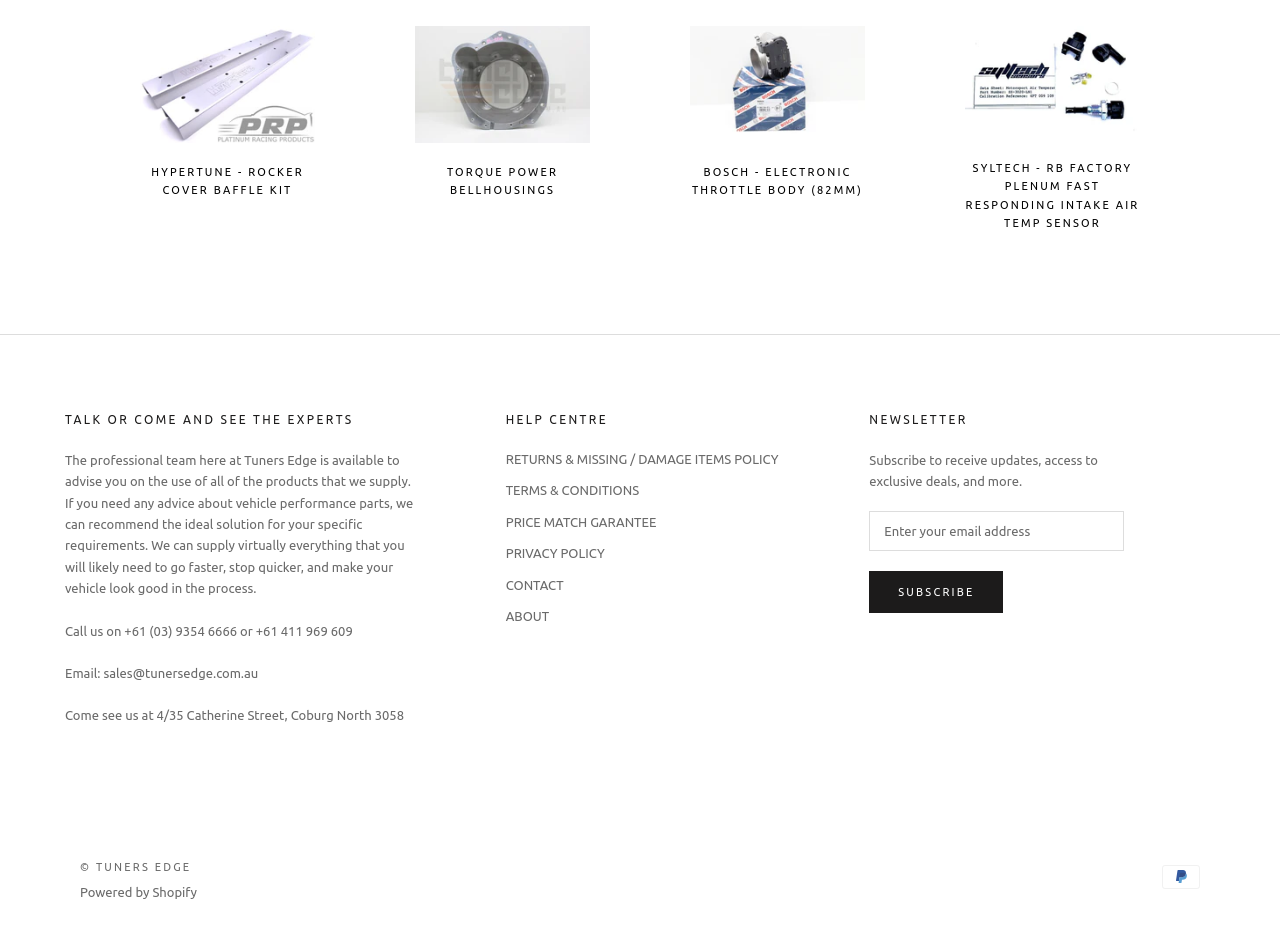How many contact methods are provided on this webpage?
Could you give a comprehensive explanation in response to this question?

I can see four contact methods provided on this webpage: phone number (+61 (03) 9354 6666 or +61 411 969 609), email (sales@tunersedge.com.au), physical address (4/35 Catherine Street, Coburg North 3058), and a 'CONTACT' link, which suggests that there are four contact methods available.